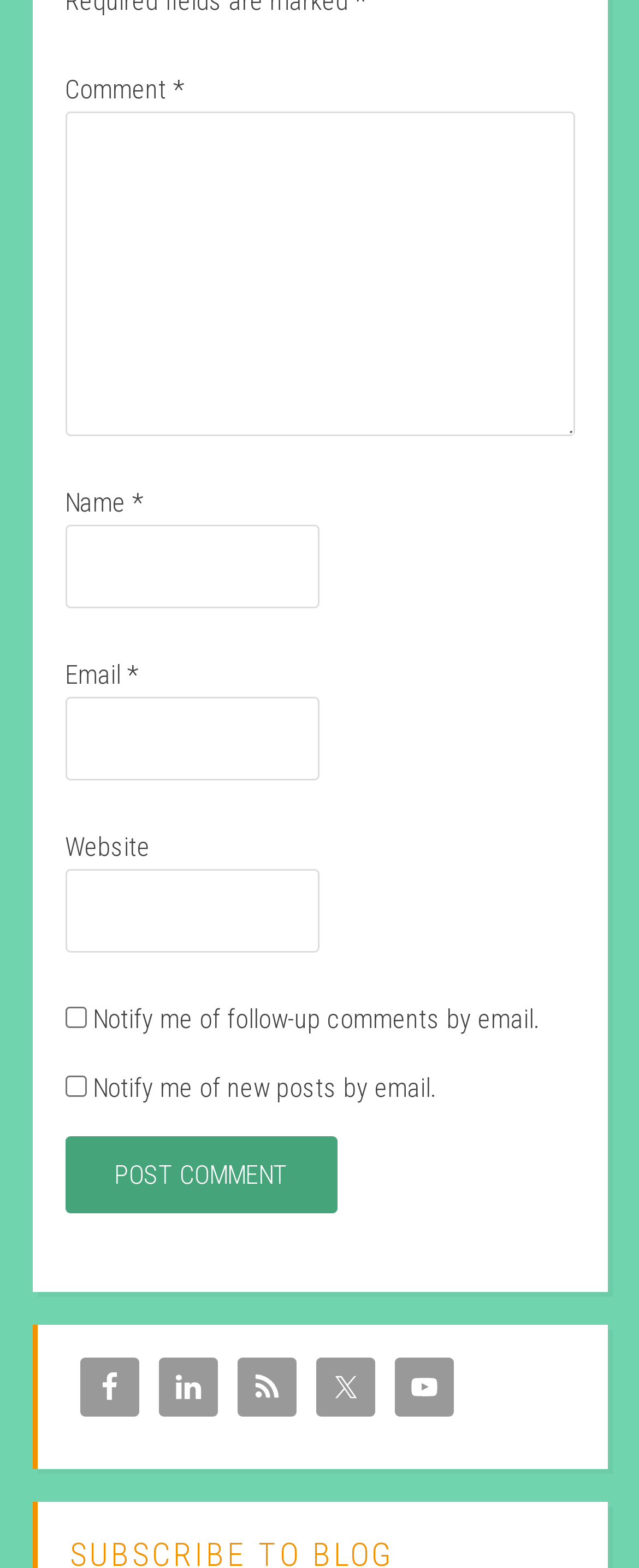Is the 'Notify me of new posts by email.' checkbox checked?
Using the image as a reference, answer the question in detail.

I looked at the UI element with type 'checkbox' and label 'Notify me of new posts by email.'. Its 'checked' property is set to 'false', indicating that it is not checked.